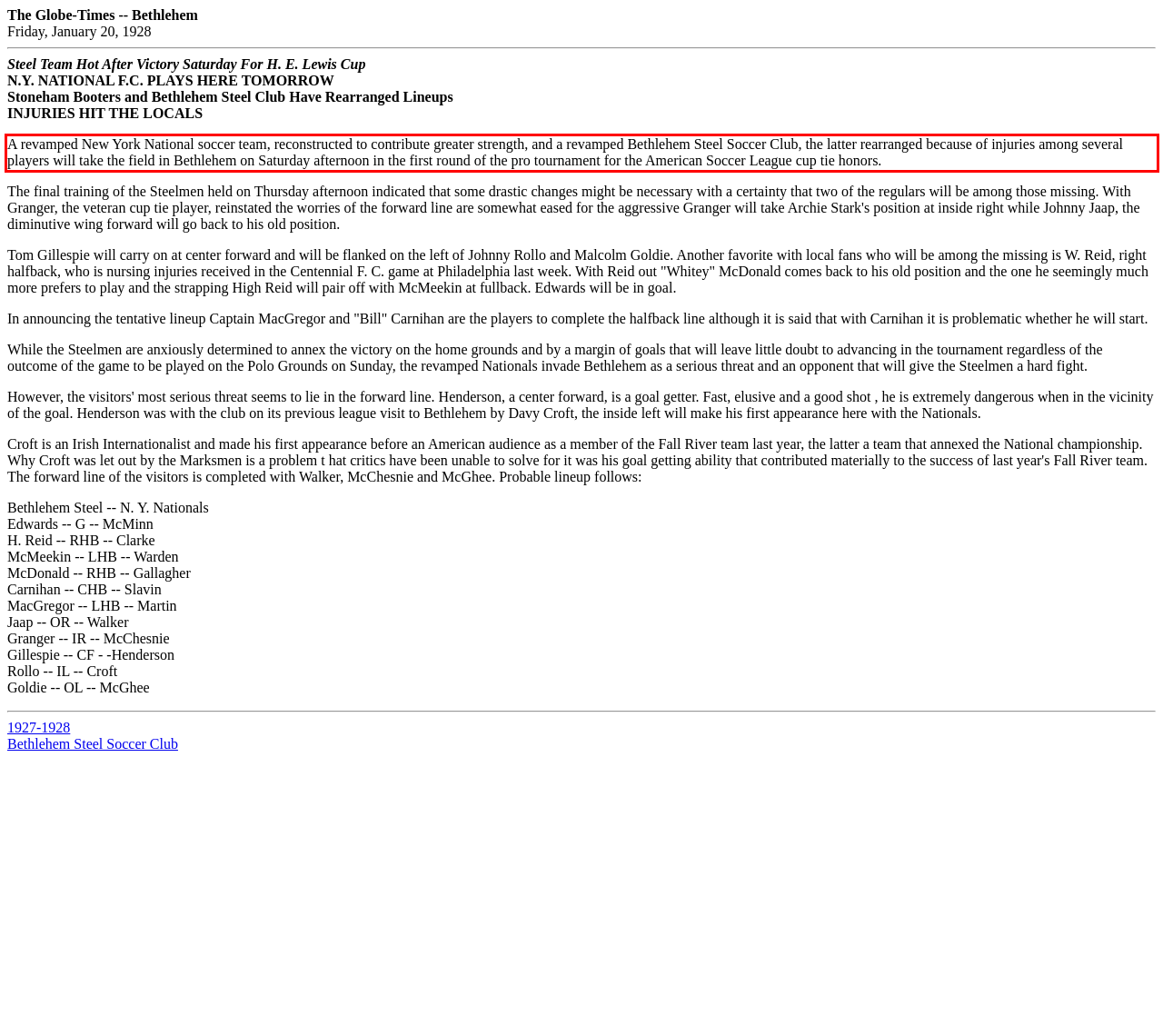Given a screenshot of a webpage, locate the red bounding box and extract the text it encloses.

A revamped New York National soccer team, reconstructed to contribute greater strength, and a revamped Bethlehem Steel Soccer Club, the latter rearranged because of injuries among several players will take the field in Bethlehem on Saturday afternoon in the first round of the pro tournament for the American Soccer League cup tie honors.